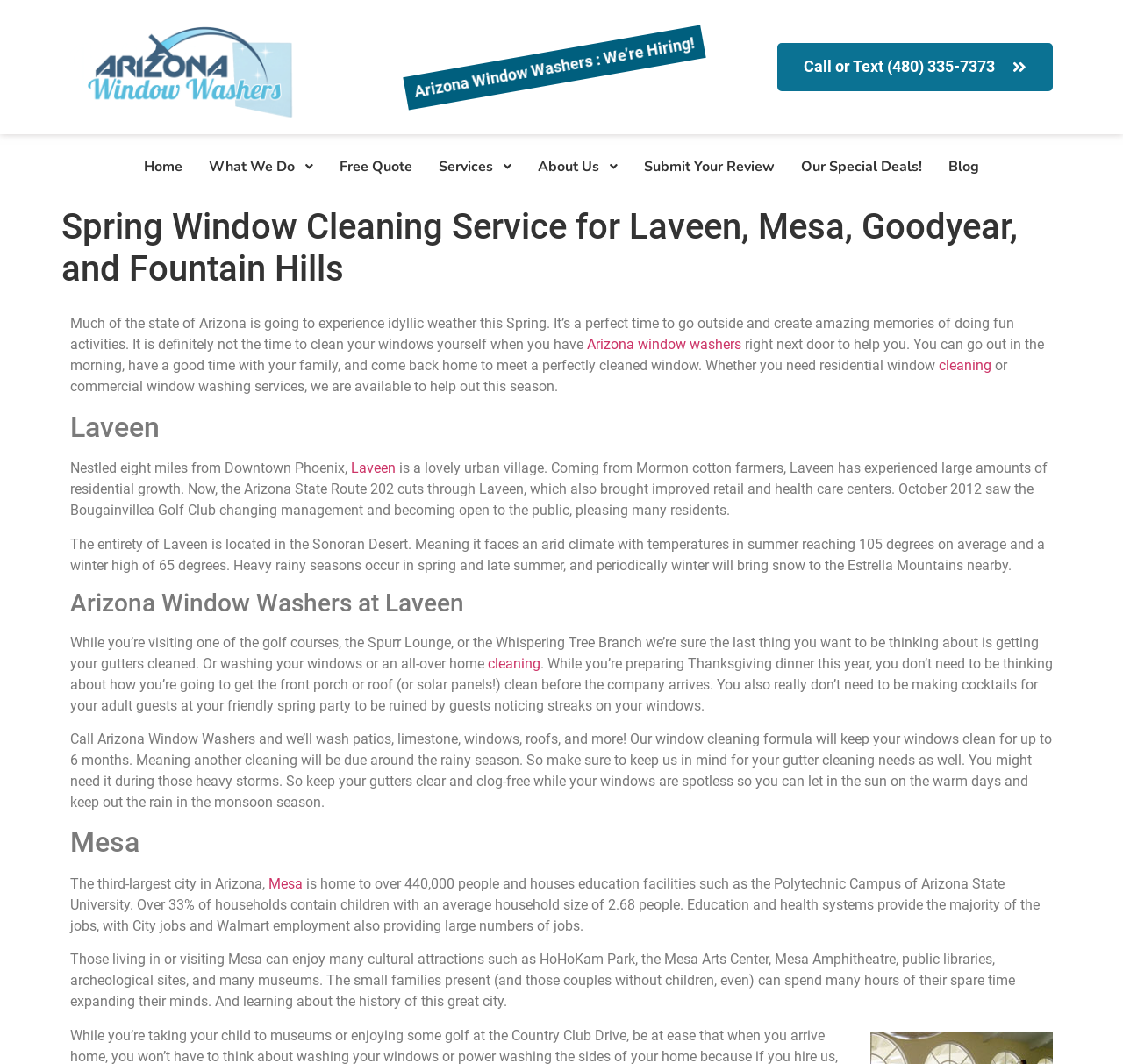Review the image closely and give a comprehensive answer to the question: What is the benefit of using Arizona Window Washers' window cleaning formula?

The webpage mentions that Arizona Window Washers' window cleaning formula will keep windows clean for up to 6 months, as stated in the text 'Our window cleaning formula will keep your windows clean for up to 6 months. Meaning another cleaning will be due around the rainy season.'